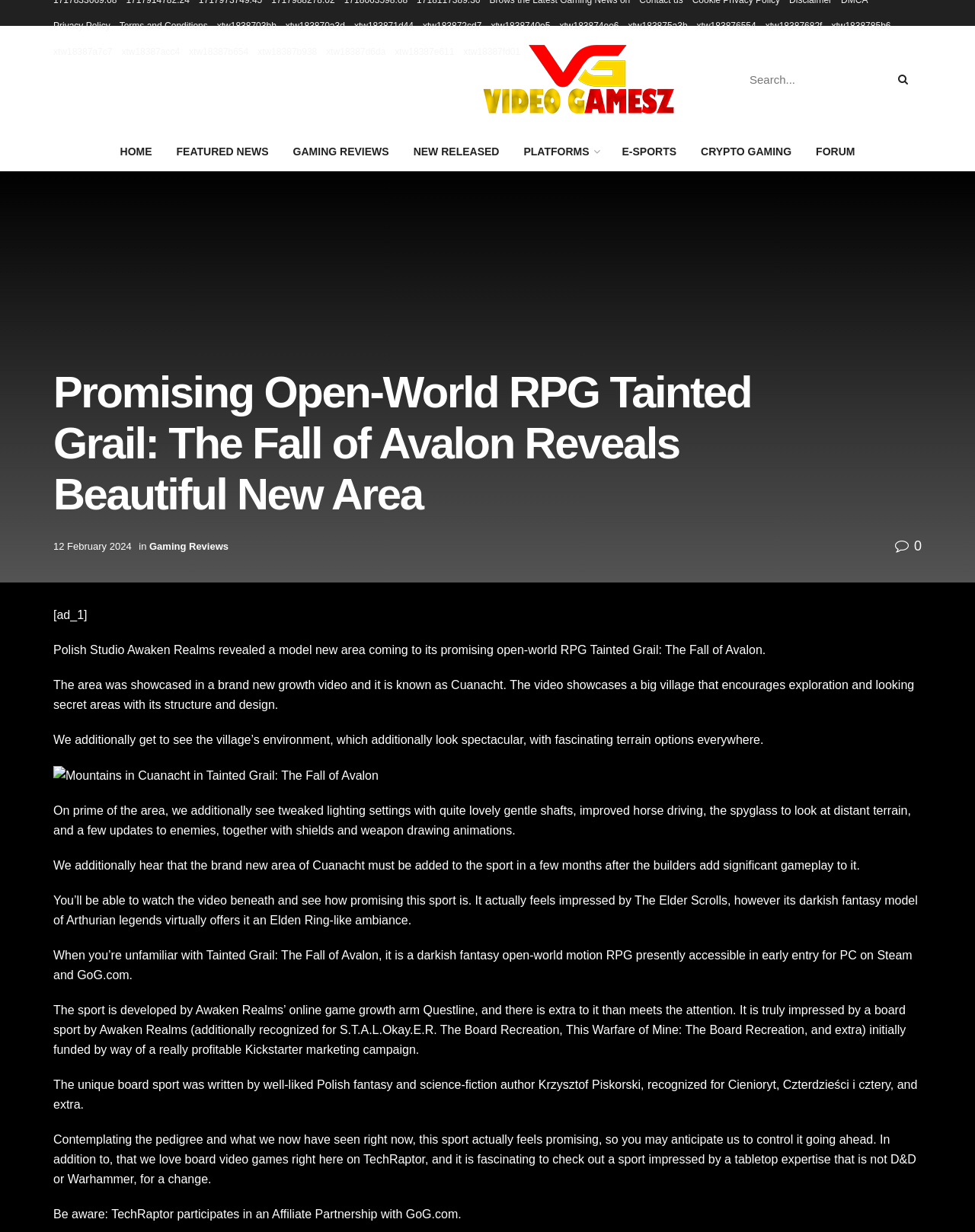Examine the image carefully and respond to the question with a detailed answer: 
What is the name of the RPG game mentioned in the article?

I found the answer by reading the article's content, specifically the heading and the paragraphs that mention the game's name.